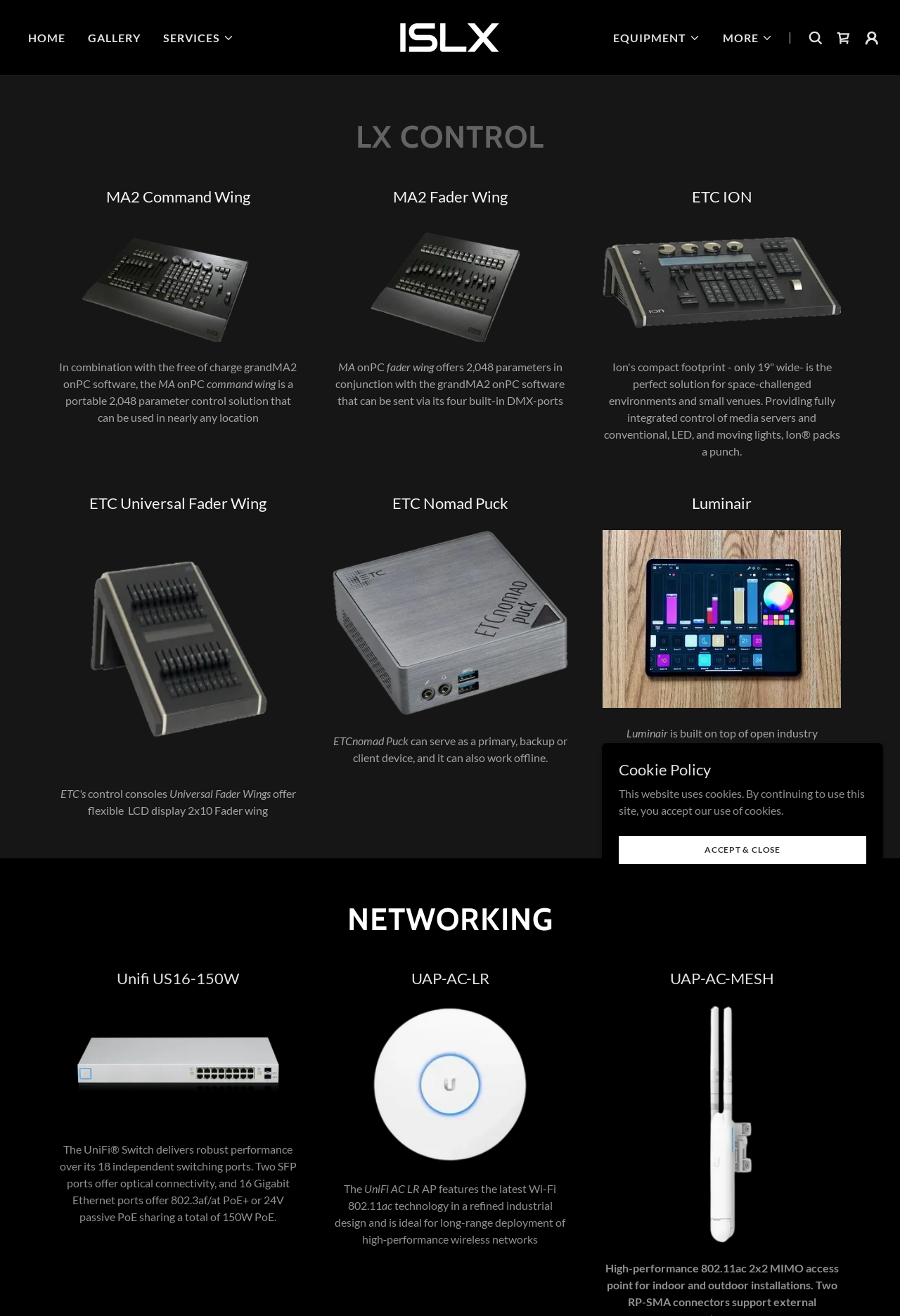Answer the question in one word or a short phrase:
How many parameters can the MA2 Fader Wing control?

2,048